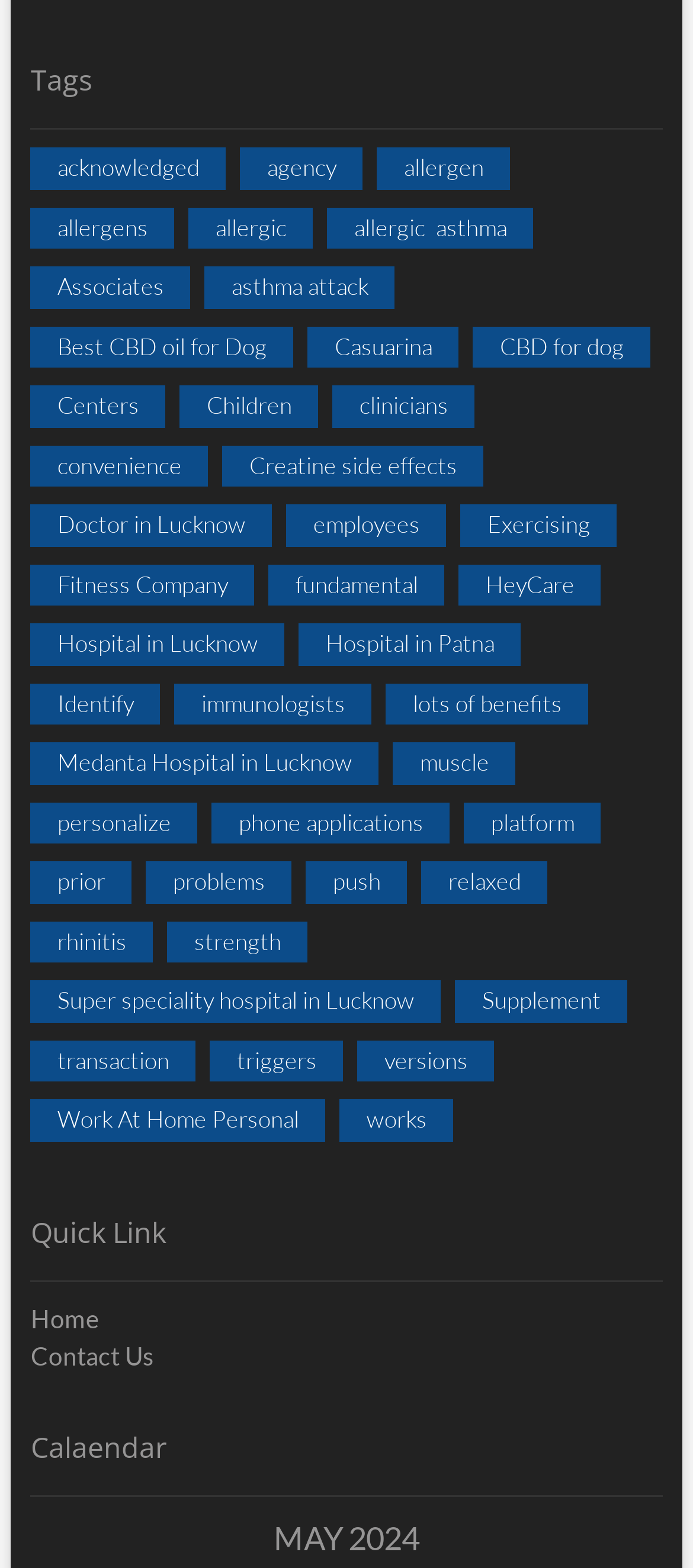Please provide the bounding box coordinates for the element that needs to be clicked to perform the following instruction: "Go to the 'Home' page". The coordinates should be given as four float numbers between 0 and 1, i.e., [left, top, right, bottom].

[0.044, 0.829, 0.956, 0.853]